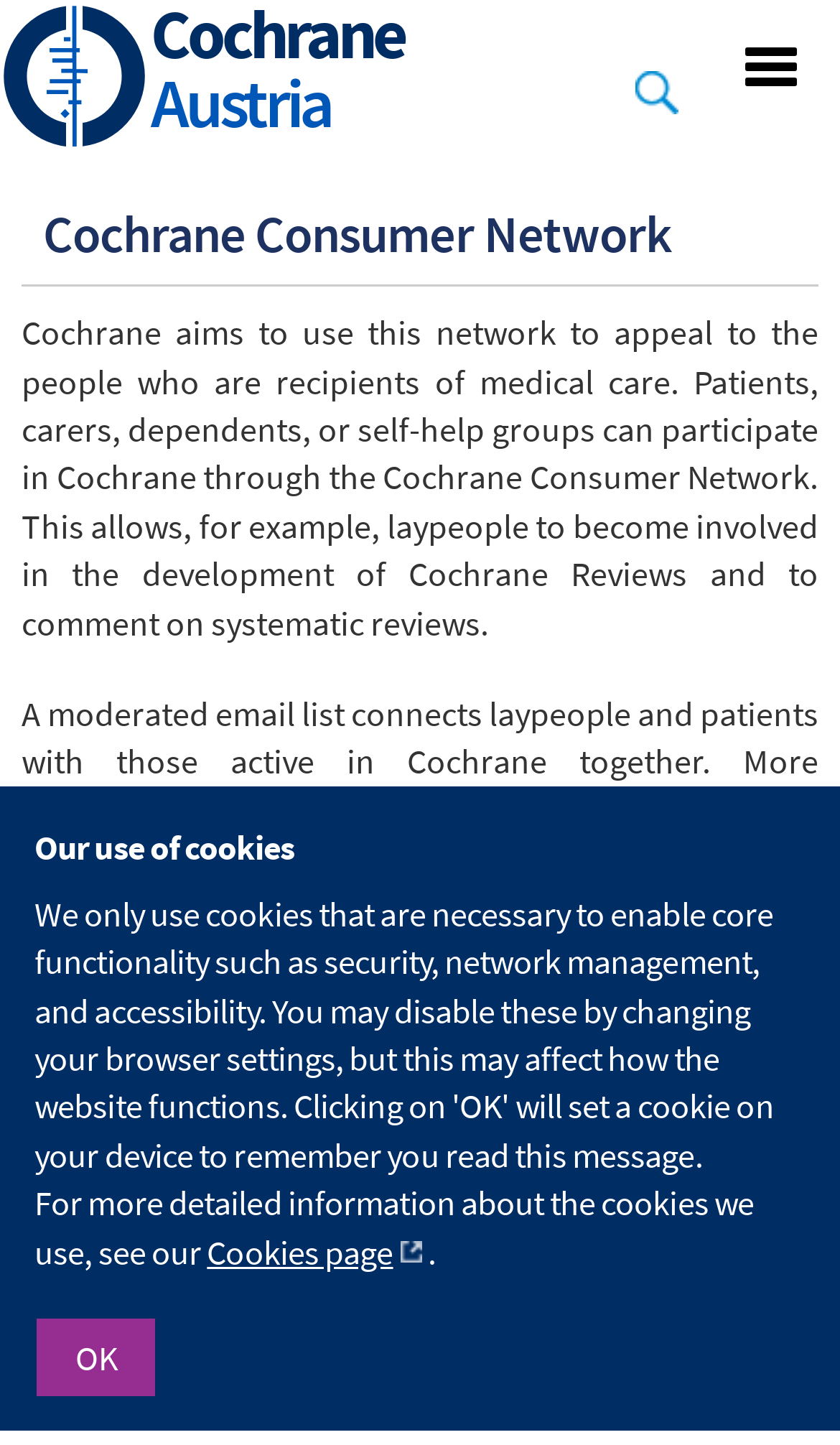Provide a thorough and detailed response to the question by examining the image: 
How can laypeople participate in Cochrane?

The webpage states that patients, carers, dependents, or self-help groups can participate in Cochrane through the Cochrane Consumer Network, which allows laypeople to become involved in the development of Cochrane Reviews and to comment on systematic reviews.